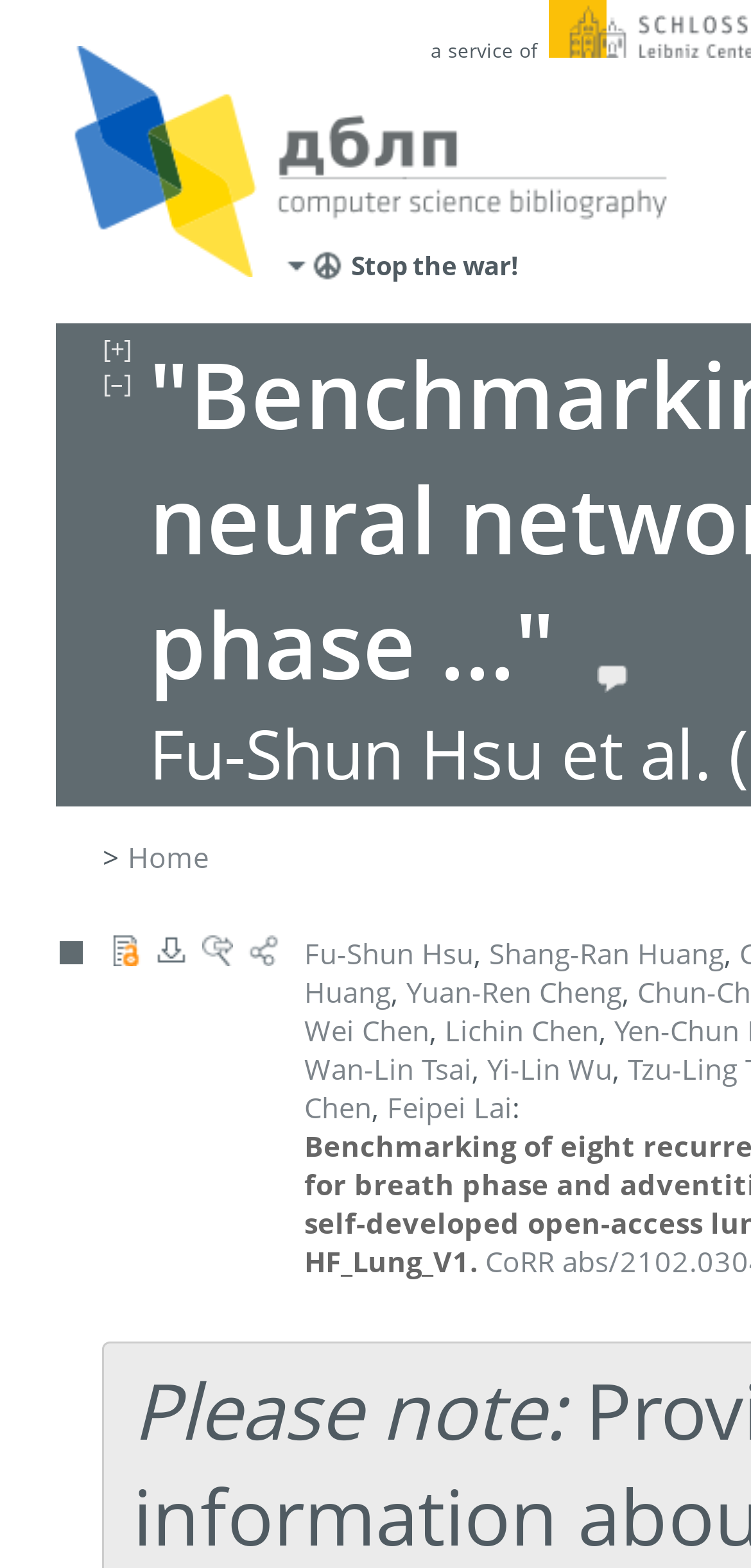Please indicate the bounding box coordinates of the element's region to be clicked to achieve the instruction: "Click on 'Shang-Ran Huang'". Provide the coordinates as four float numbers between 0 and 1, i.e., [left, top, right, bottom].

[0.651, 0.596, 0.964, 0.62]